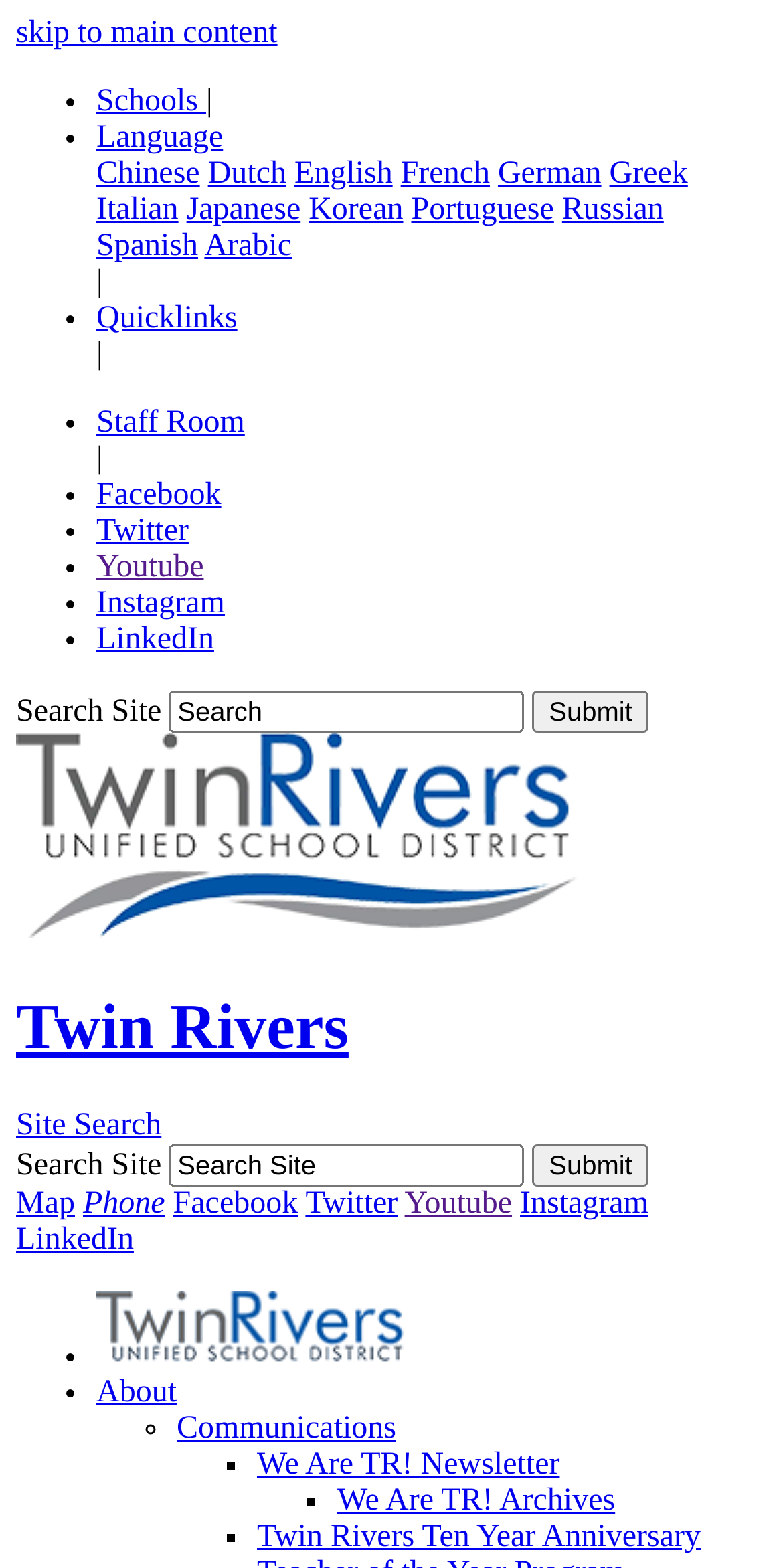Provide a short answer to the following question with just one word or phrase: How many social media links are there?

5